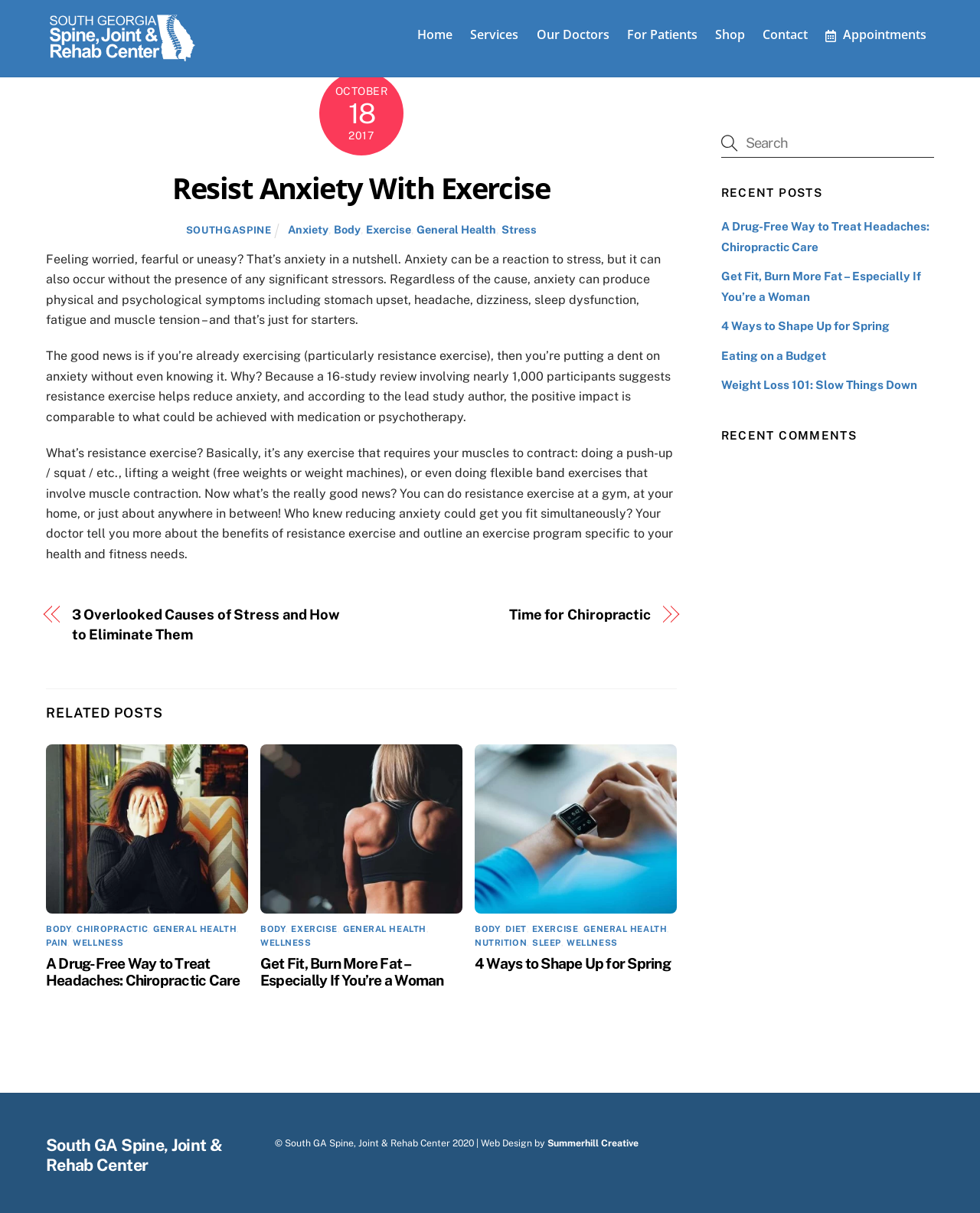What type of exercise is mentioned in the article?
Analyze the image and provide a thorough answer to the question.

The article mentions resistance exercise as a type of exercise that can help reduce anxiety, and provides examples of resistance exercises such as push-ups, squats, and weightlifting.